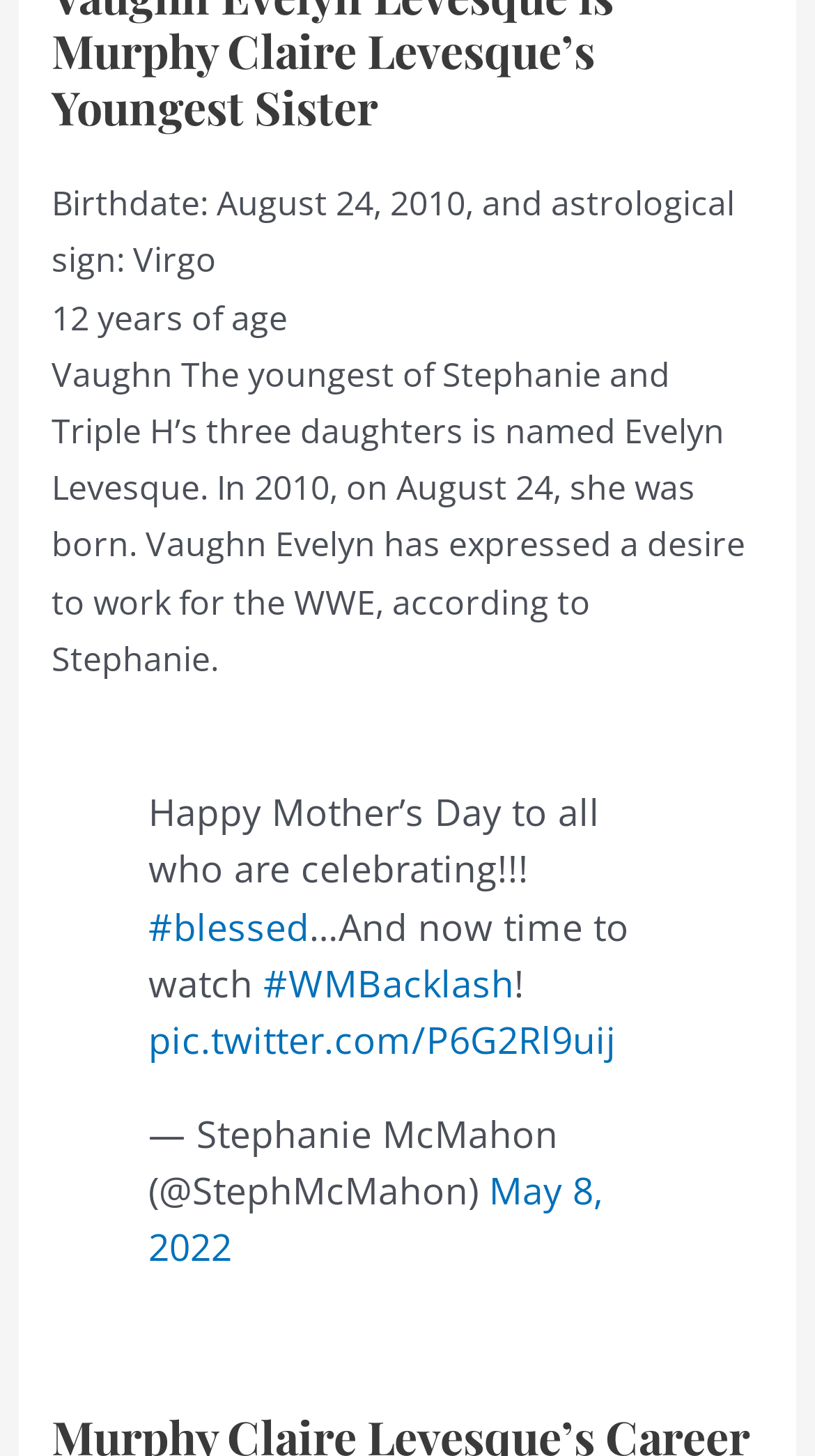Calculate the bounding box coordinates of the UI element given the description: "#blessed".

[0.182, 0.618, 0.38, 0.653]